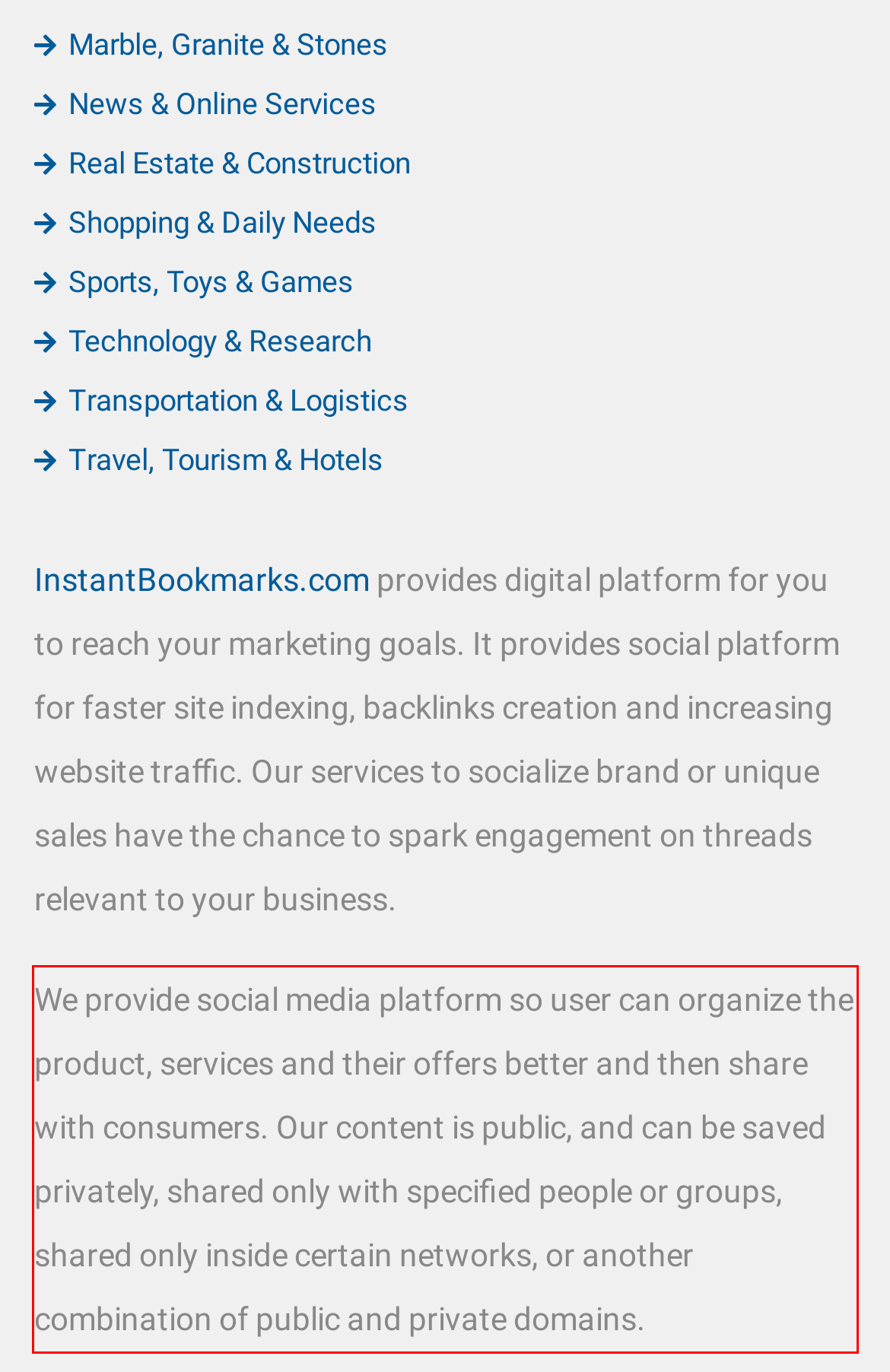Given a screenshot of a webpage, locate the red bounding box and extract the text it encloses.

We provide social media platform so user can organize the product, services and their offers better and then share with consumers. Our content is public, and can be saved privately, shared only with specified people or groups, shared only inside certain networks, or another combination of public and private domains.